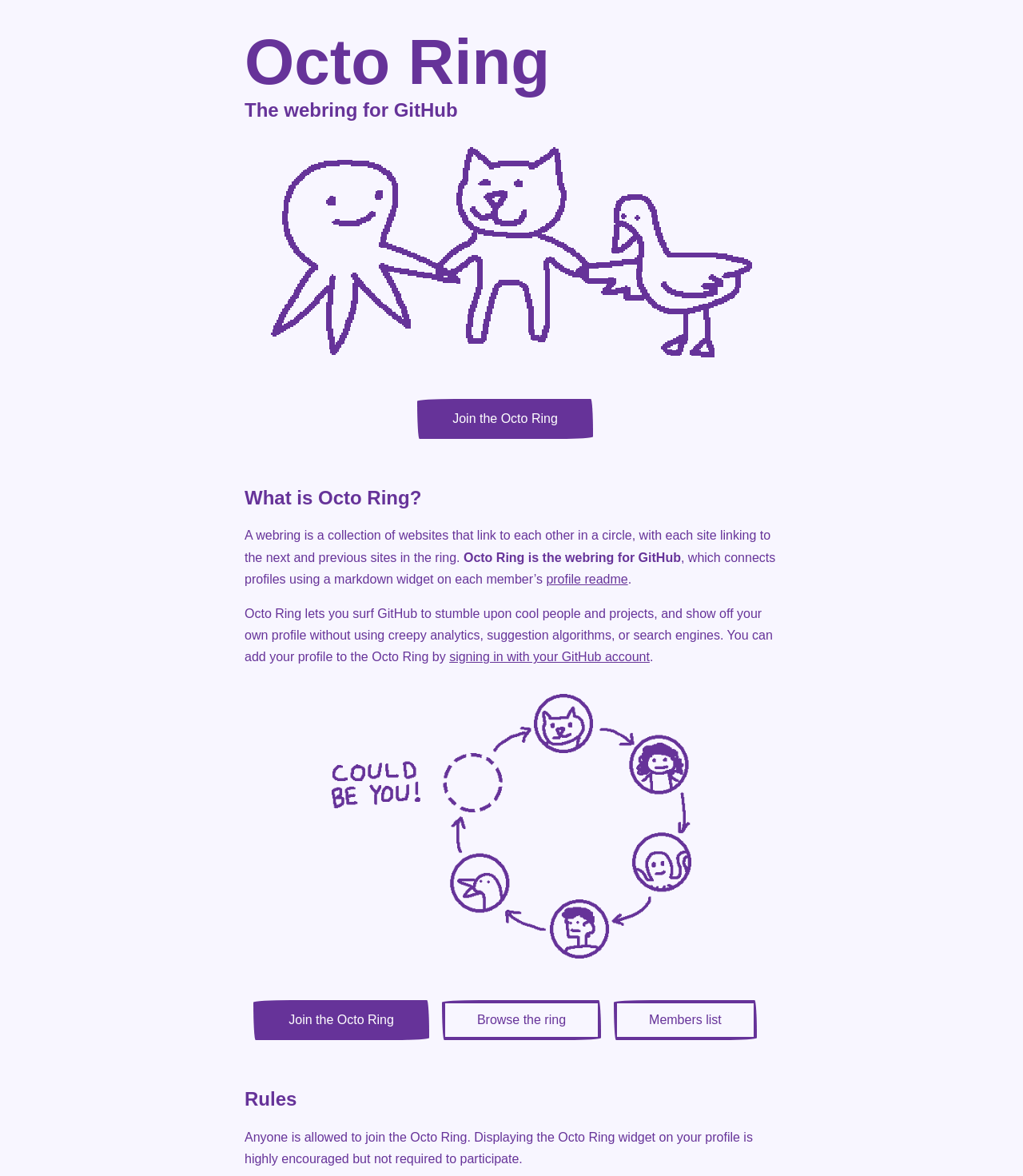Identify the bounding box coordinates of the HTML element based on this description: "Browse the ring".

[0.432, 0.85, 0.588, 0.884]